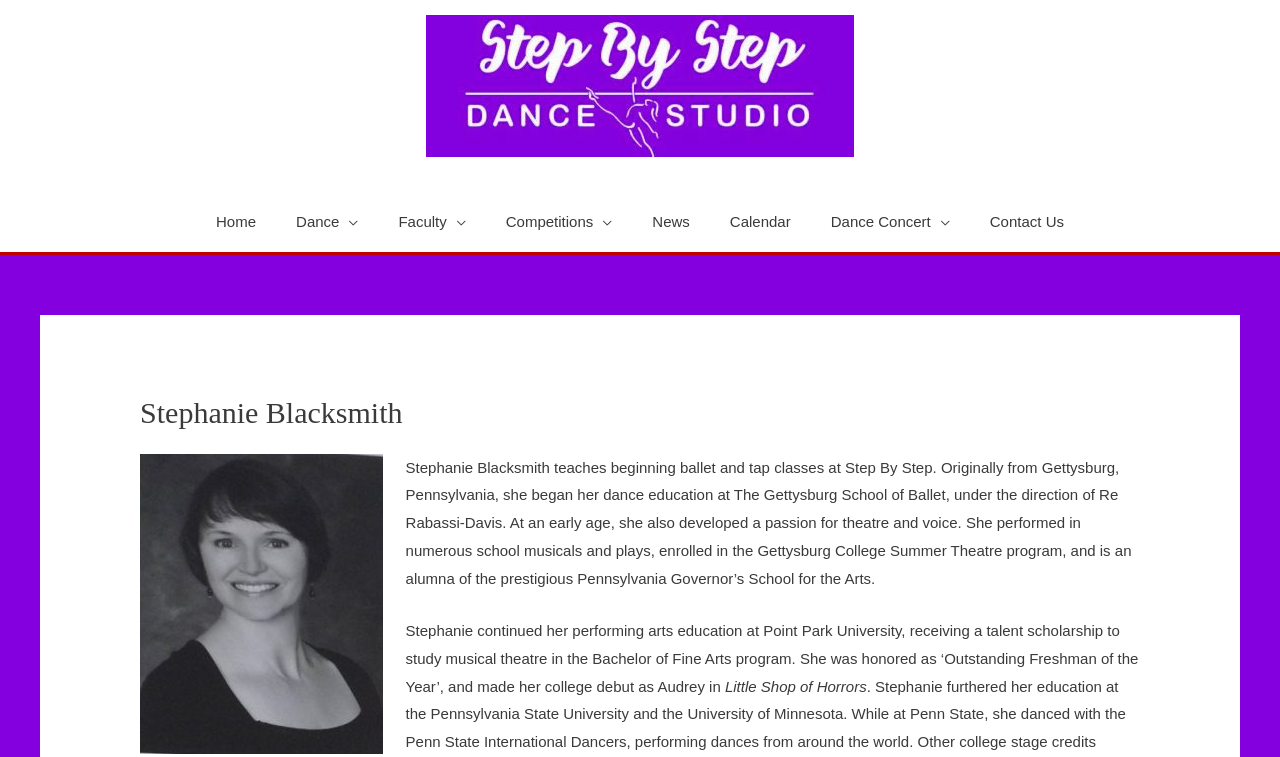What is the name of the college Stephanie attended?
Refer to the screenshot and answer in one word or phrase.

Point Park University